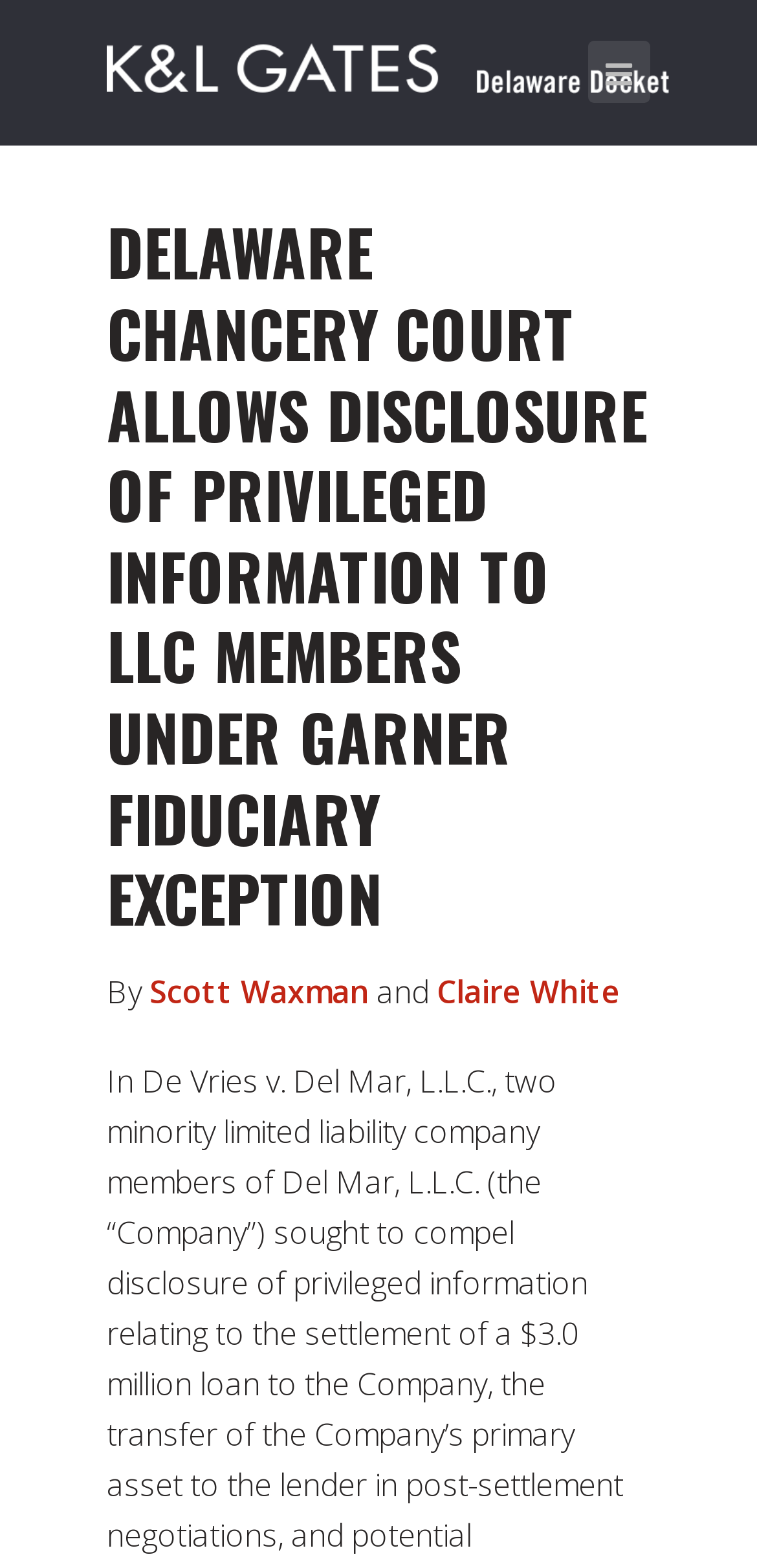Answer the question below using just one word or a short phrase: 
Who wrote this article?

Scott Waxman and Claire White